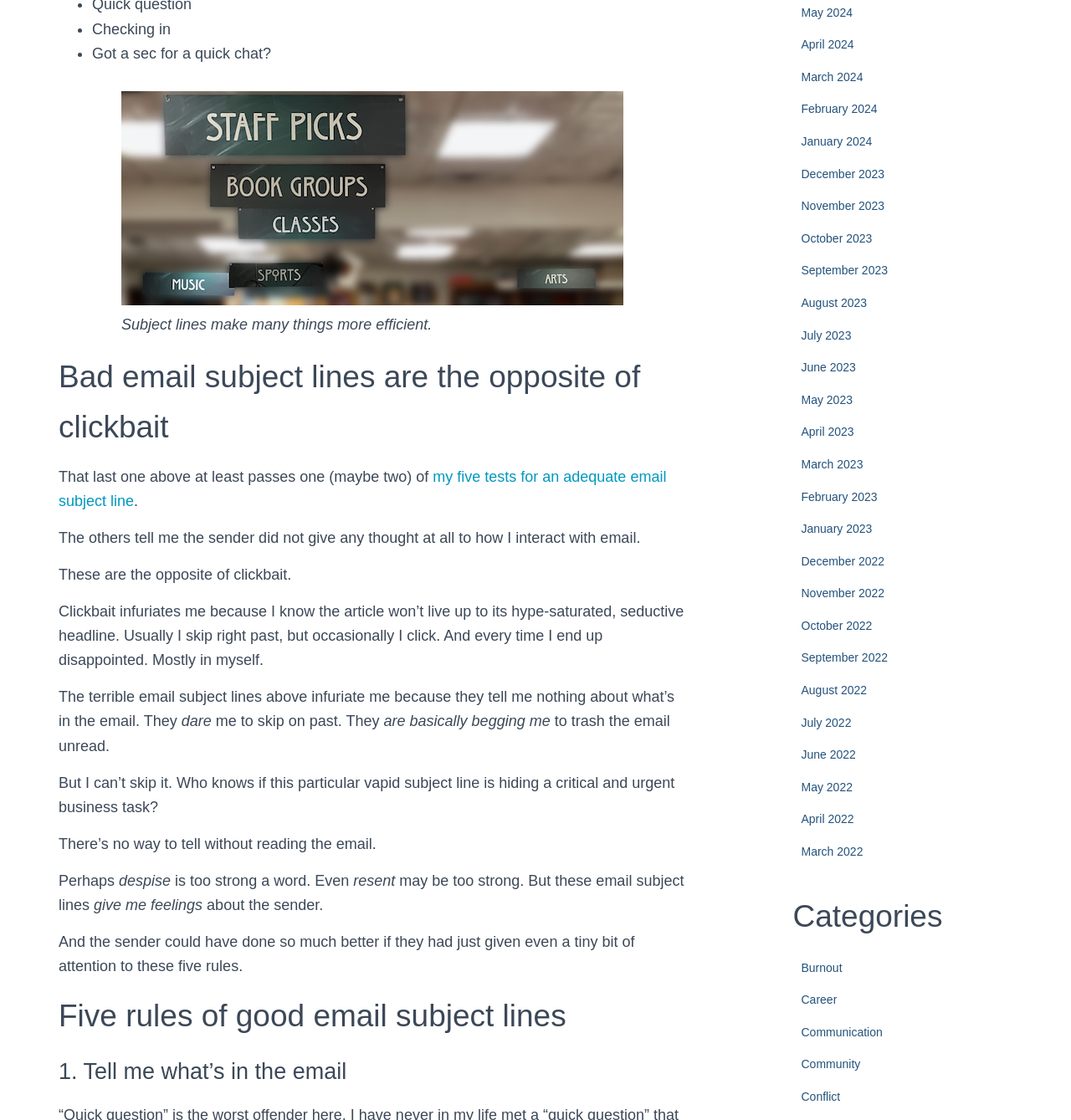Provide a thorough and detailed response to the question by examining the image: 
What is the tone of the article?

The article has an informative tone, as it provides specific rules and guidelines for crafting good email subject lines. However, the author also injects humor into the article, using phrases like 'clickbait infuriates me' and 'I despise' to add a lighthearted touch to the topic.